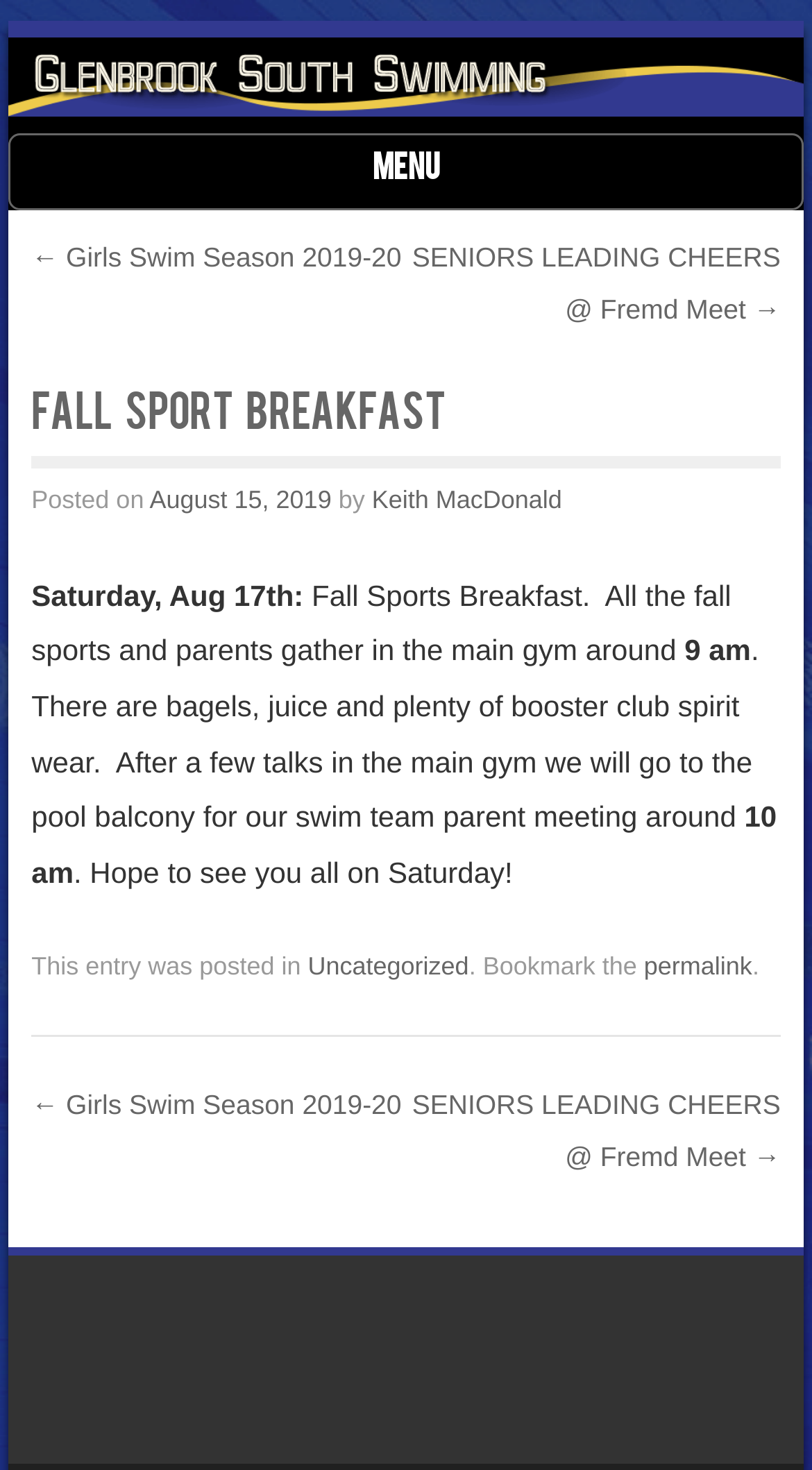From the details in the image, provide a thorough response to the question: Where is the fall sports breakfast being held?

The location of the fall sports breakfast can be found in the text on the page, which states that 'All the fall sports and parents gather in the main gym around 9 am'. This indicates that the event is being held in the main gym.